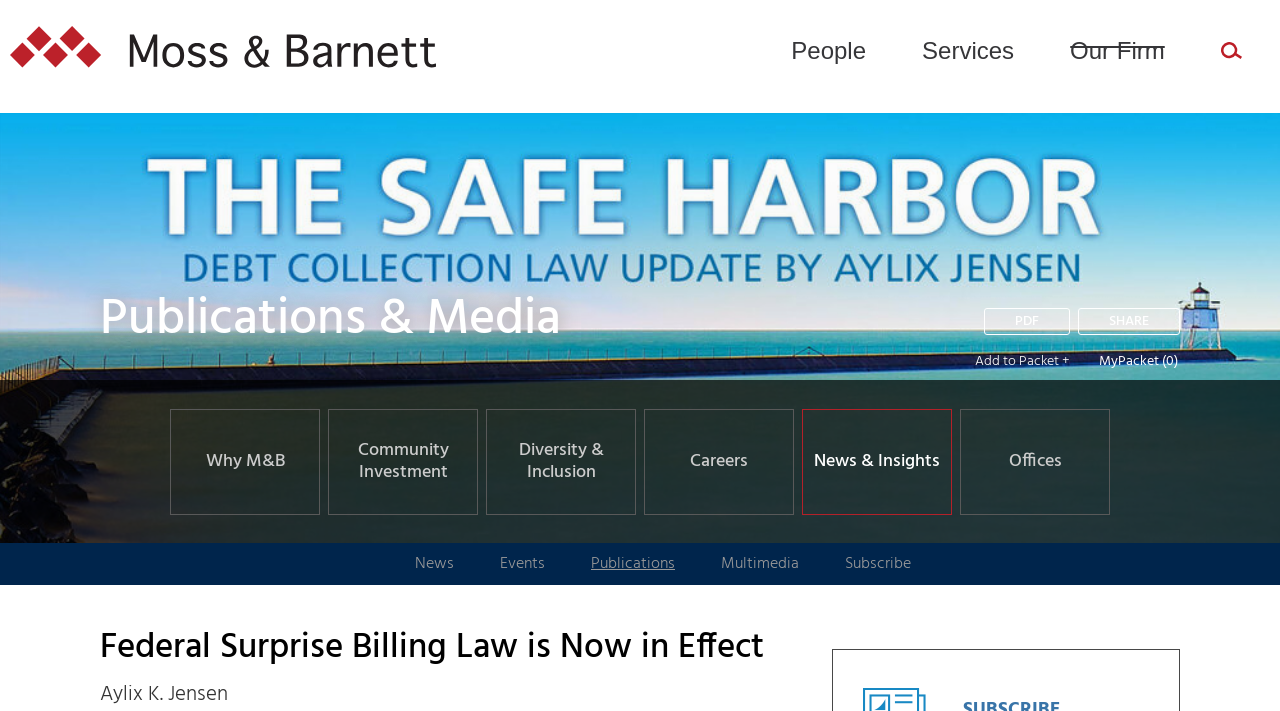What is the name of the law firm?
Refer to the image and provide a one-word or short phrase answer.

Moss & Barnett